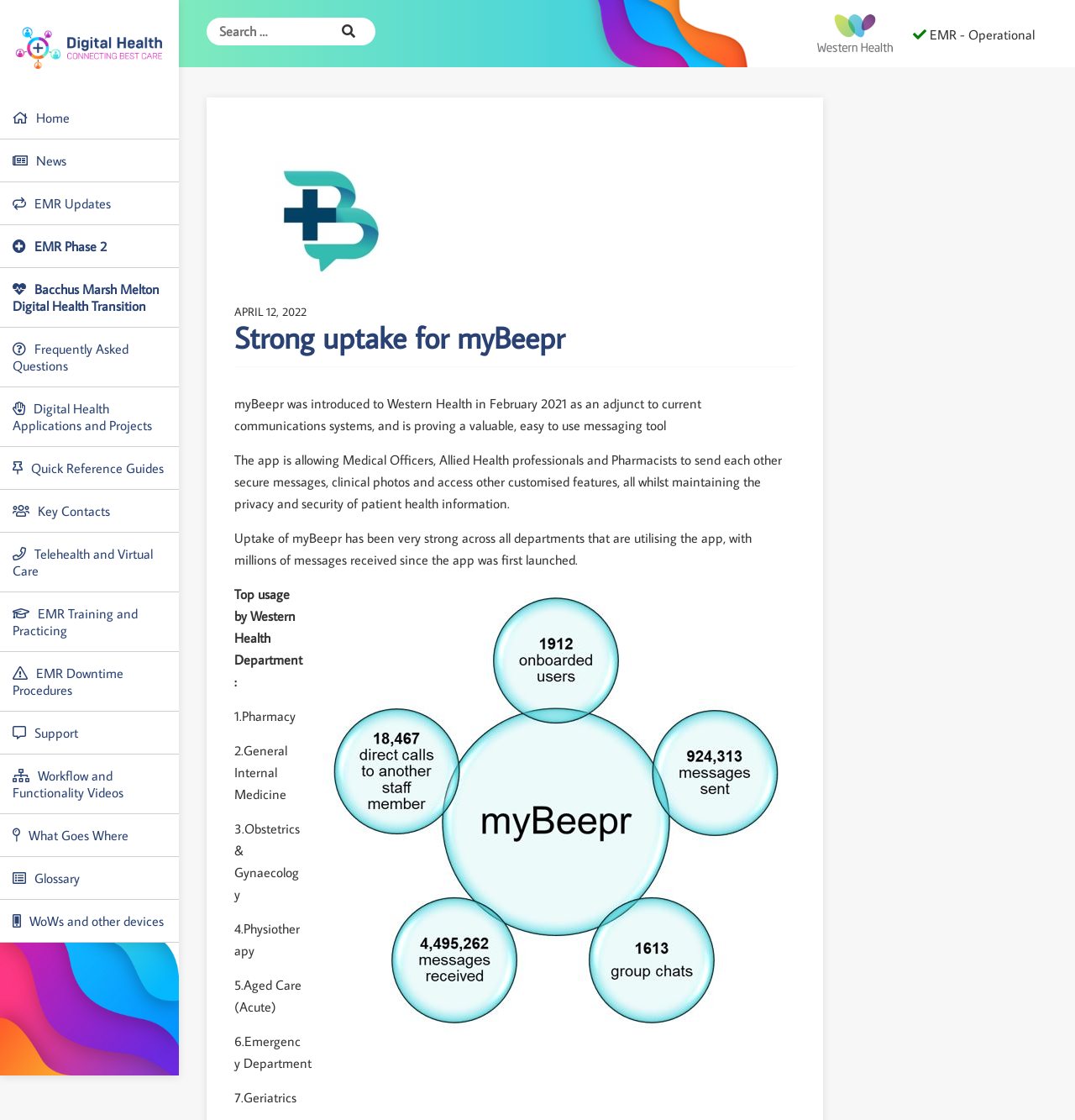Find the primary header on the webpage and provide its text.

Strong uptake for myBeepr